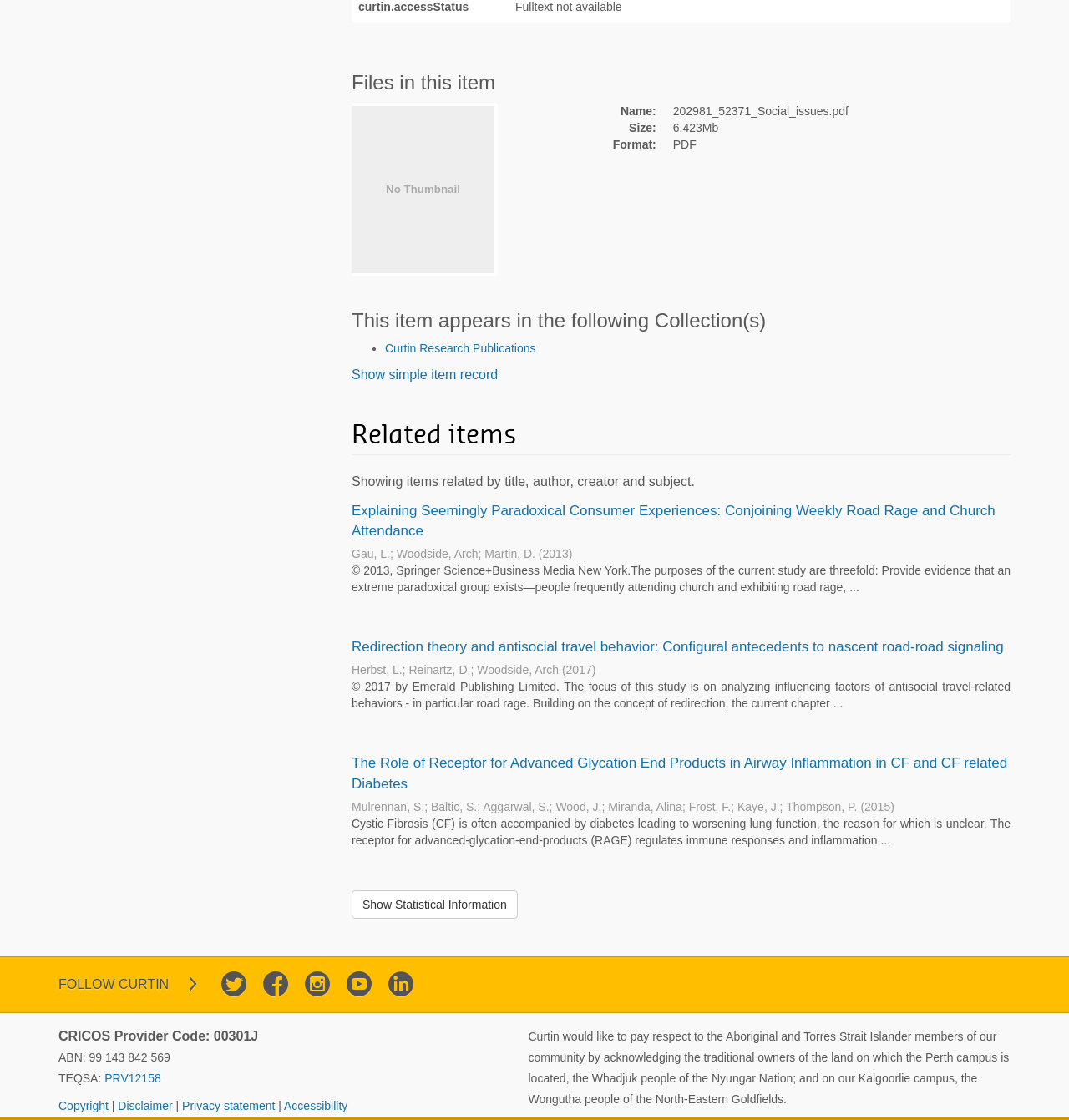Identify the bounding box coordinates for the element that needs to be clicked to fulfill this instruction: "Learn about Lawn Bowling". Provide the coordinates in the format of four float numbers between 0 and 1: [left, top, right, bottom].

None